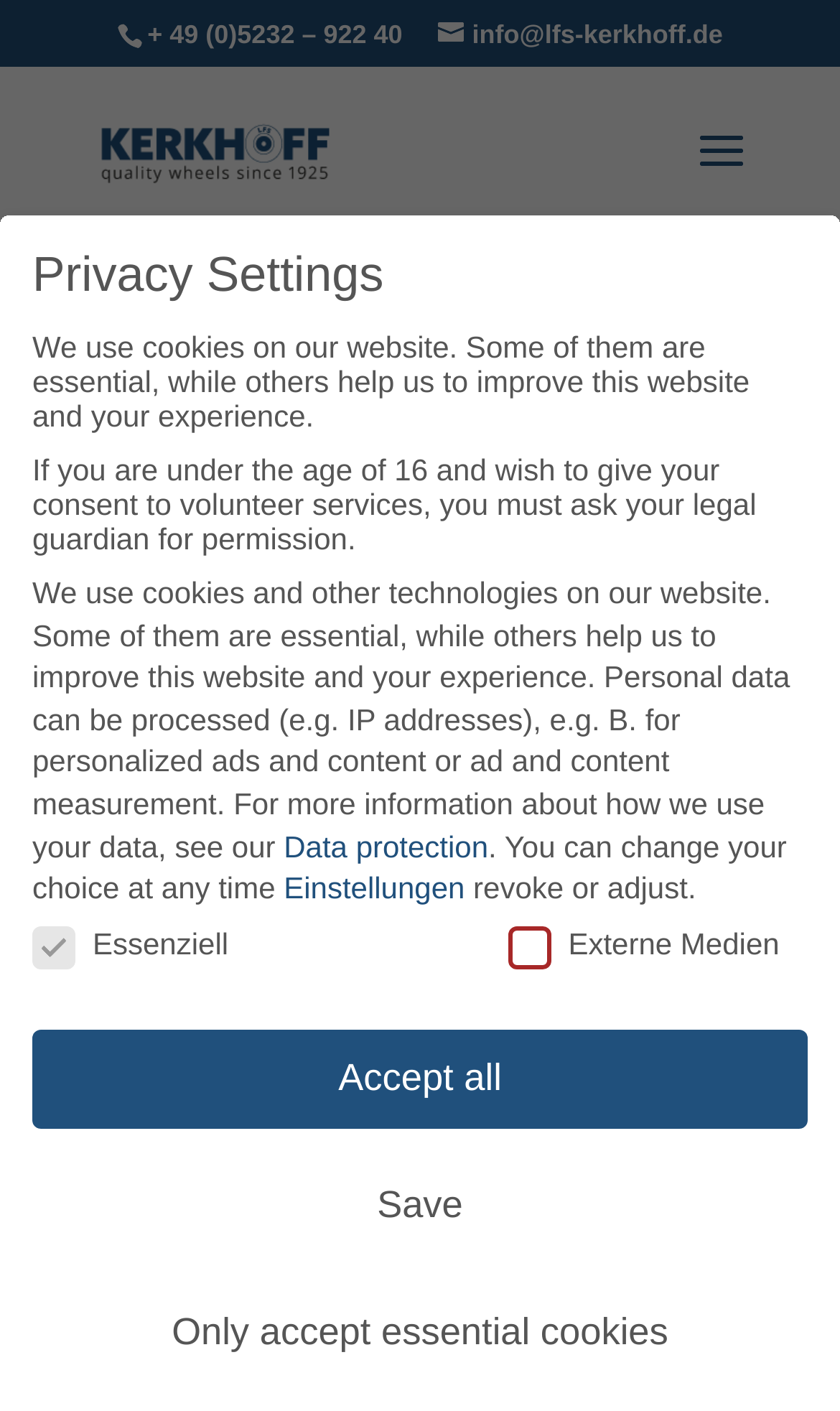Determine the bounding box coordinates for the element that should be clicked to follow this instruction: "View the Data protection page". The coordinates should be given as four float numbers between 0 and 1, in the format [left, top, right, bottom].

[0.338, 0.587, 0.581, 0.612]